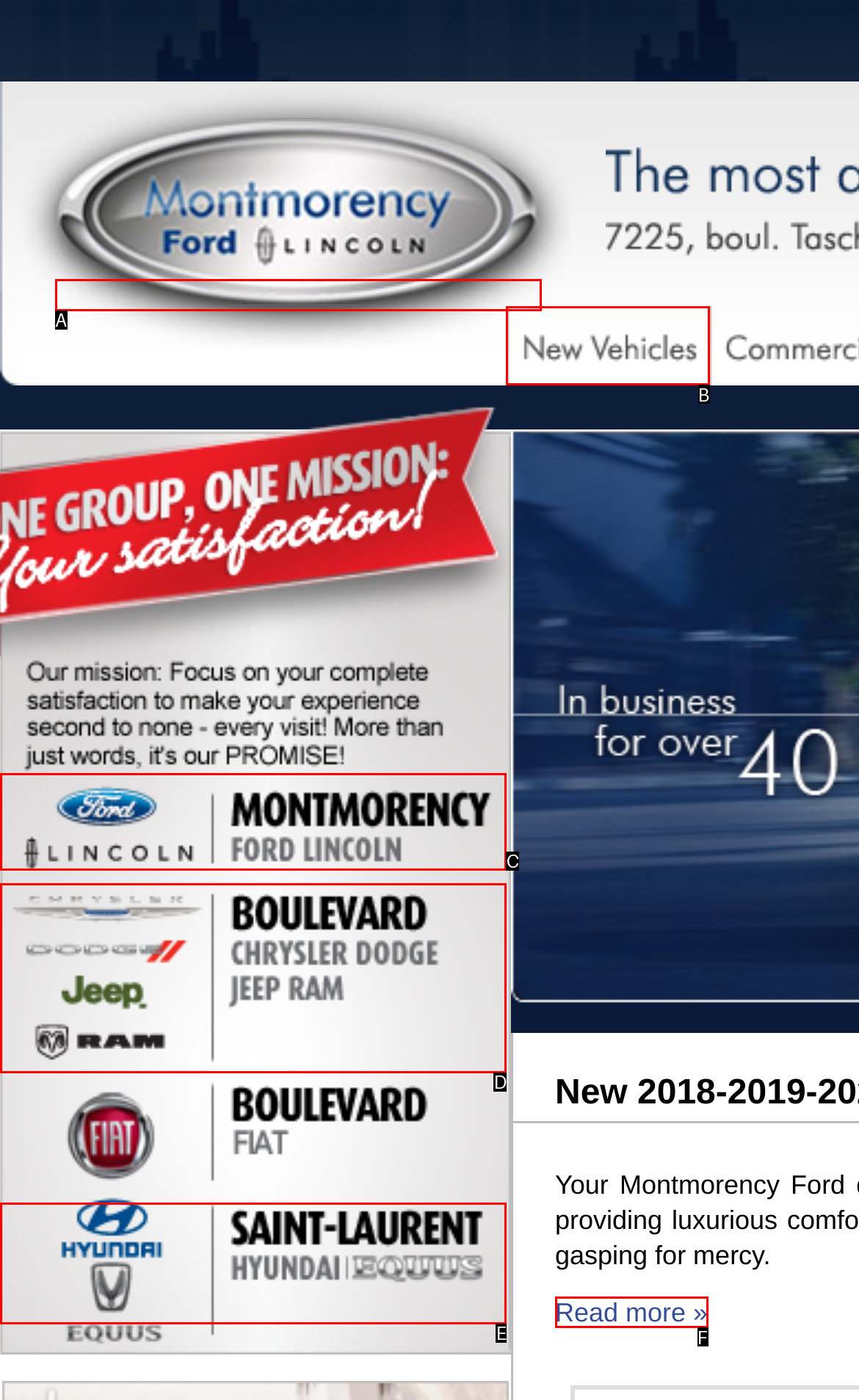Pick the option that corresponds to: Boulevard Dodge
Provide the letter of the correct choice.

D